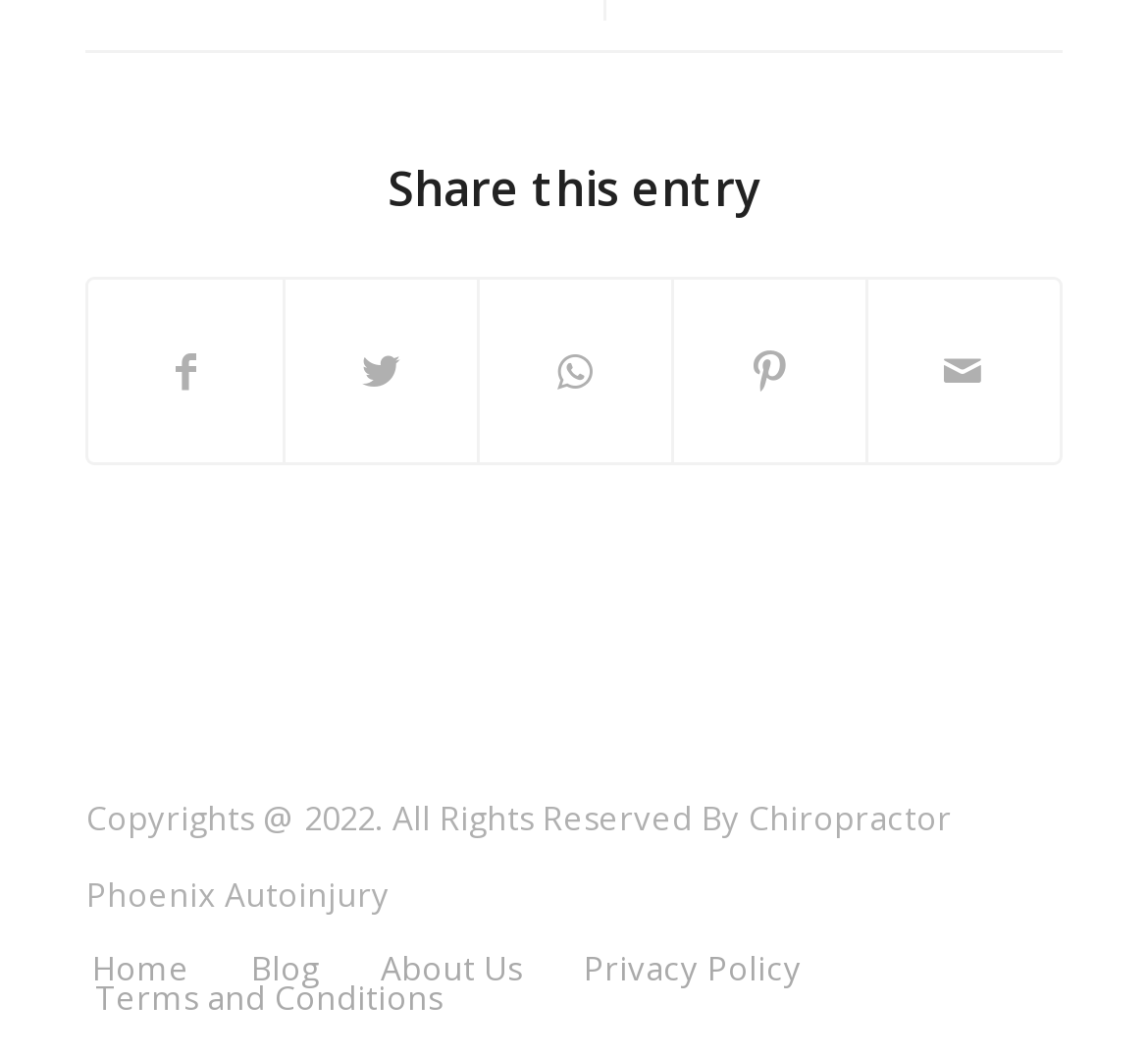Please identify the bounding box coordinates of the region to click in order to complete the given instruction: "Share by Mail". The coordinates should be four float numbers between 0 and 1, i.e., [left, top, right, bottom].

[0.756, 0.264, 0.922, 0.437]